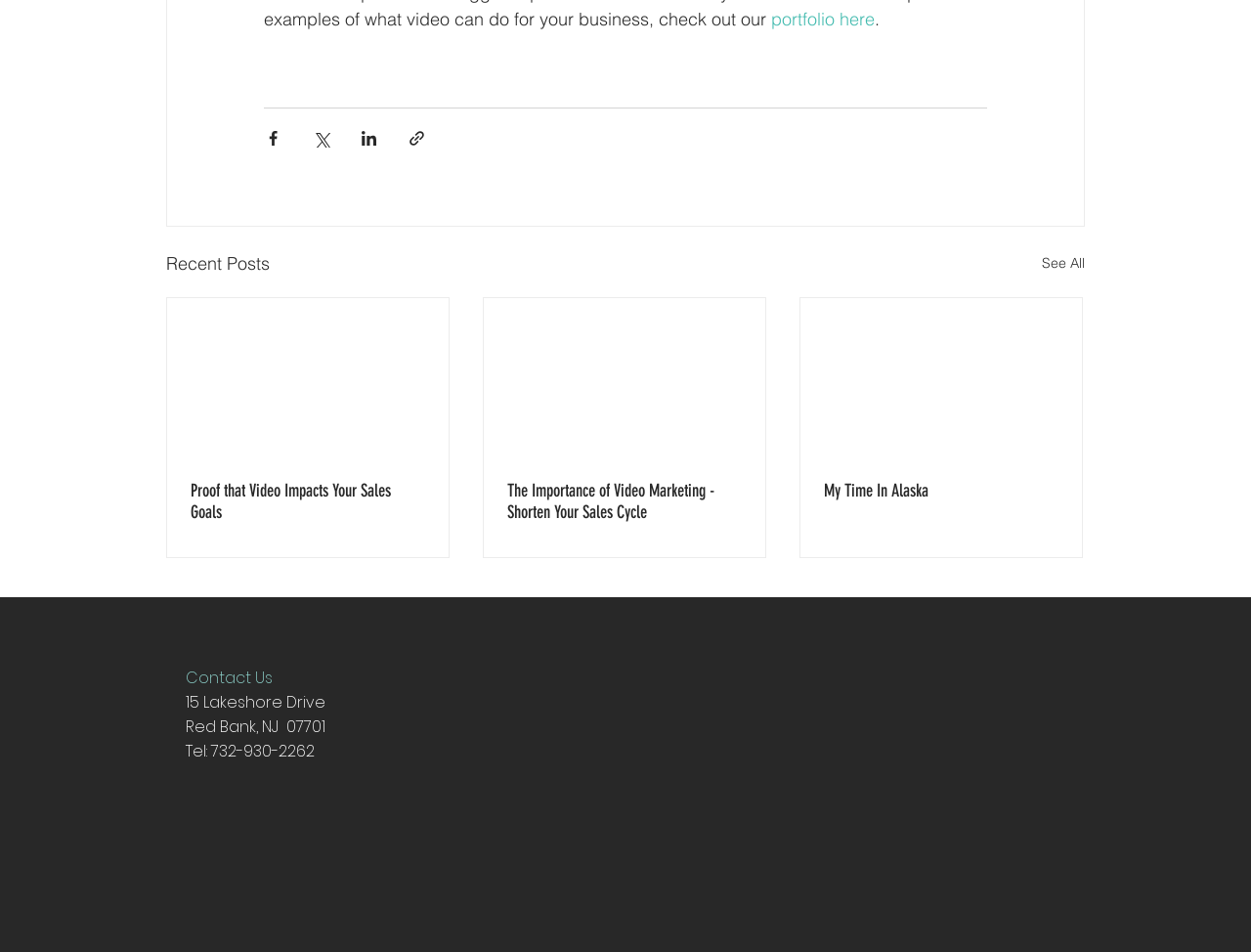Based on the visual content of the image, answer the question thoroughly: What is the purpose of the 'Newsletter Signup' section?

The 'Newsletter Signup' section is used to allow users to subscribe to the newsletter by clicking on the 'Signup Now' link.